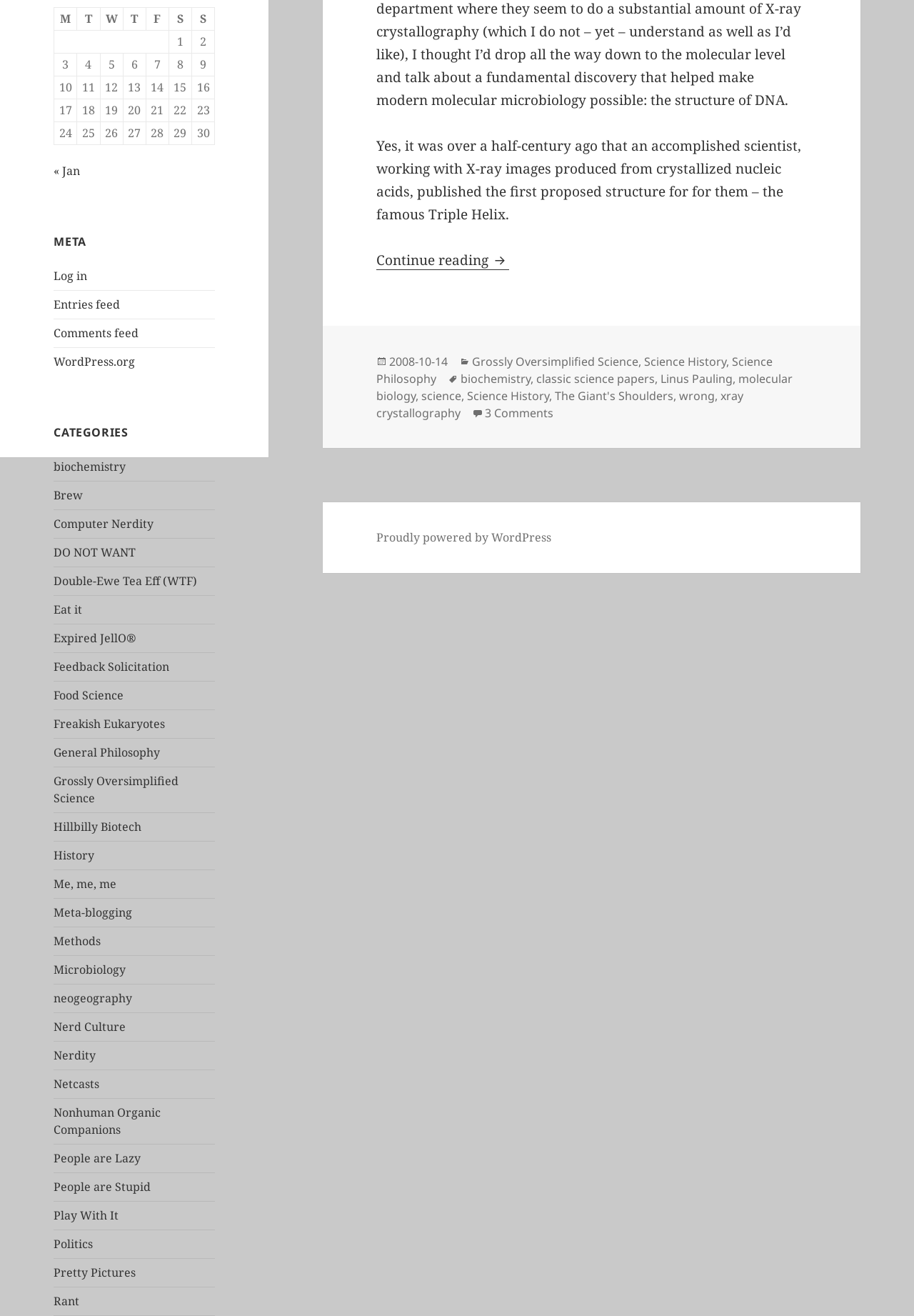Determine the bounding box of the UI component based on this description: "Log in". The bounding box coordinates should be four float values between 0 and 1, i.e., [left, top, right, bottom].

[0.059, 0.204, 0.096, 0.216]